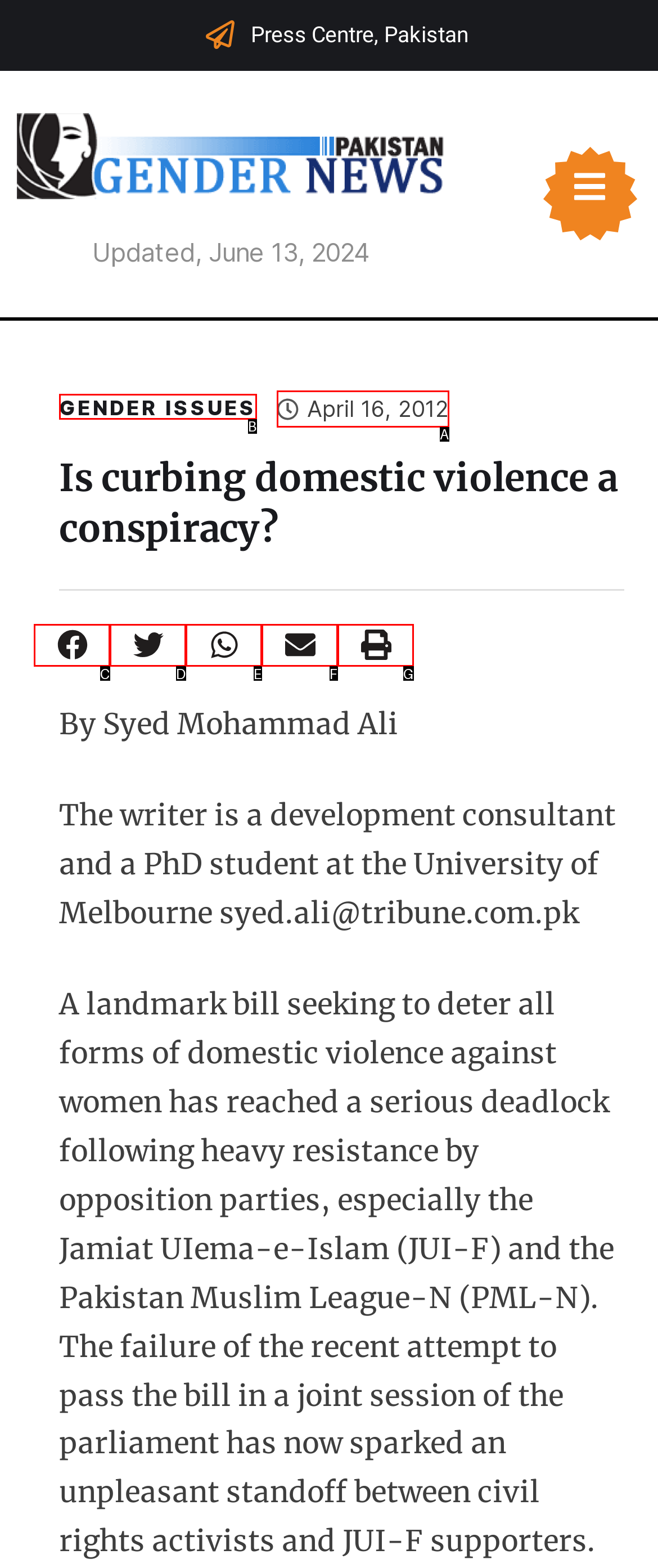Given the description: aria-label="Share on facebook", identify the matching option. Answer with the corresponding letter.

C